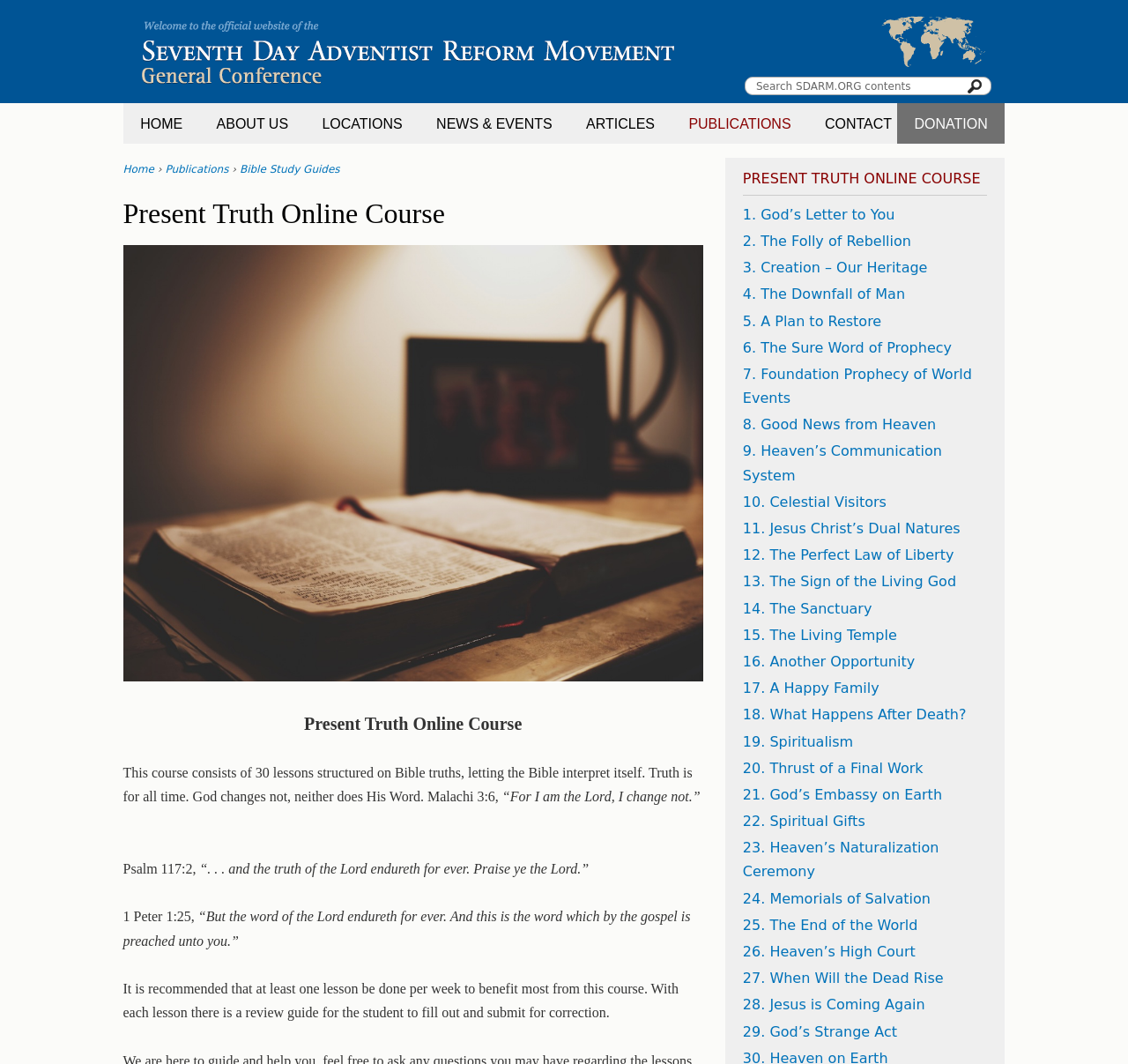Please determine the bounding box coordinates of the clickable area required to carry out the following instruction: "Start with lesson 1: God’s Letter to You". The coordinates must be four float numbers between 0 and 1, represented as [left, top, right, bottom].

[0.658, 0.194, 0.793, 0.209]